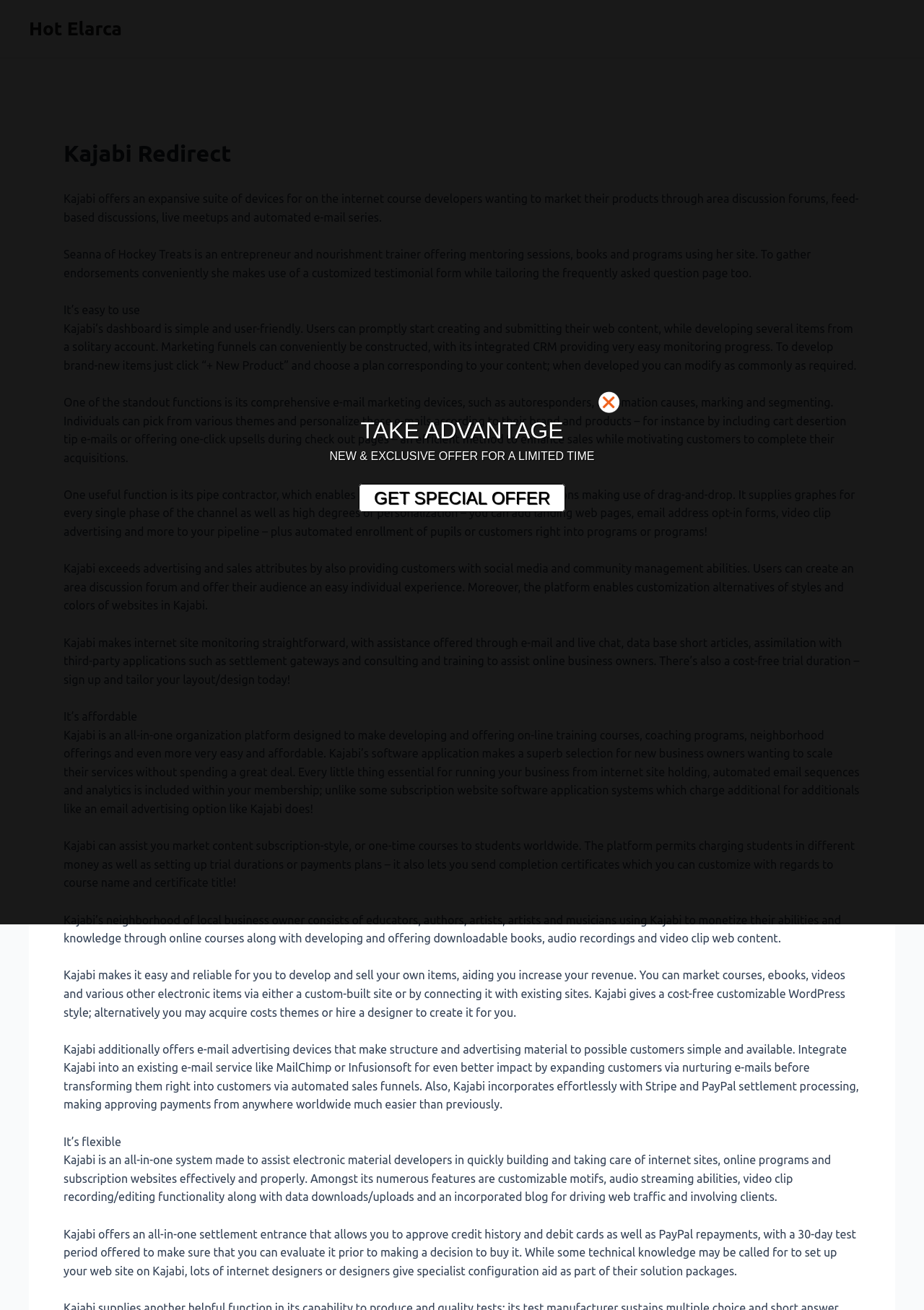Given the following UI element description: "Hot Elarca", find the bounding box coordinates in the webpage screenshot.

[0.031, 0.014, 0.132, 0.03]